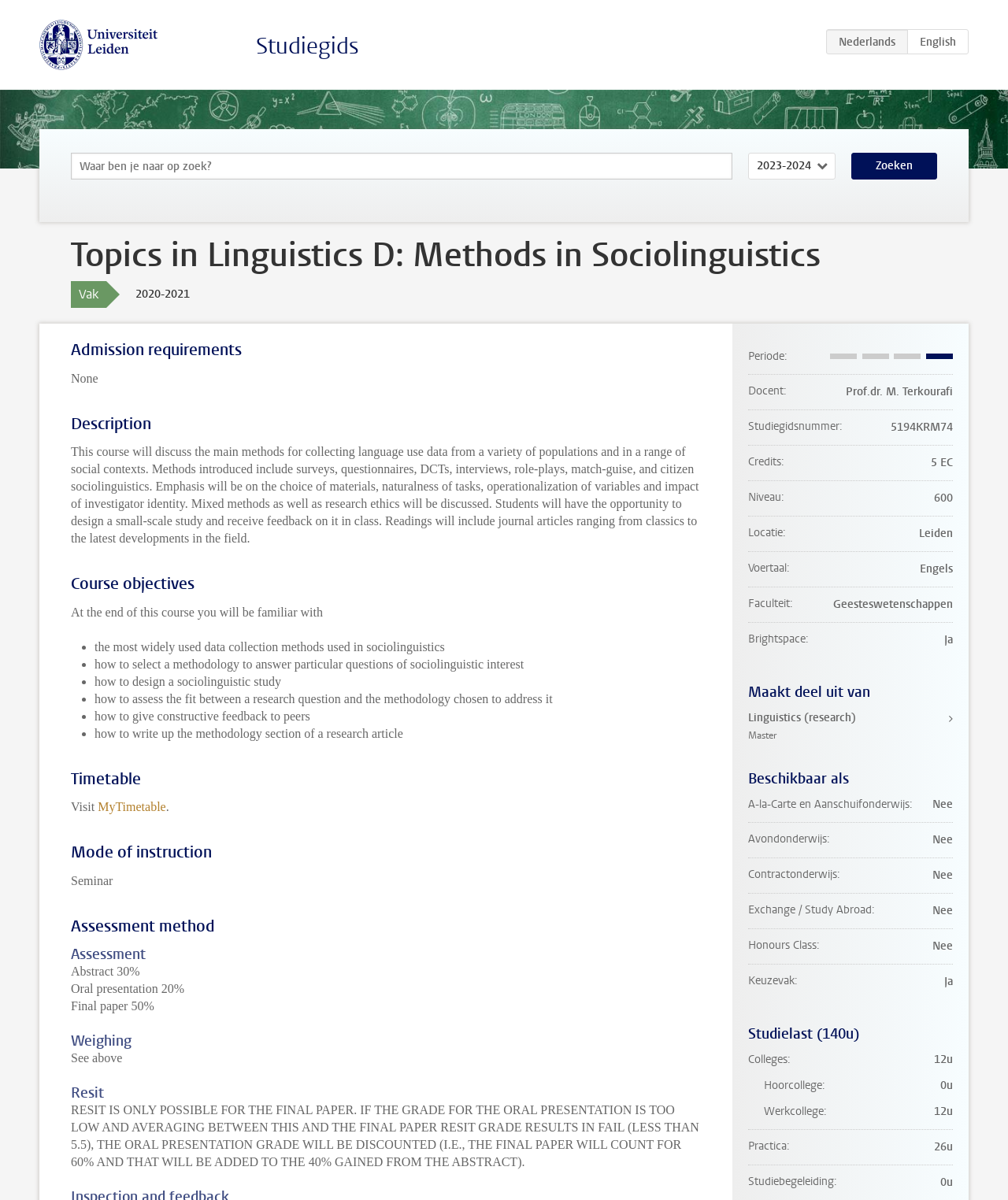Provide the bounding box coordinates for the specified HTML element described in this description: "en". The coordinates should be four float numbers ranging from 0 to 1, in the format [left, top, right, bottom].

[0.9, 0.024, 0.961, 0.045]